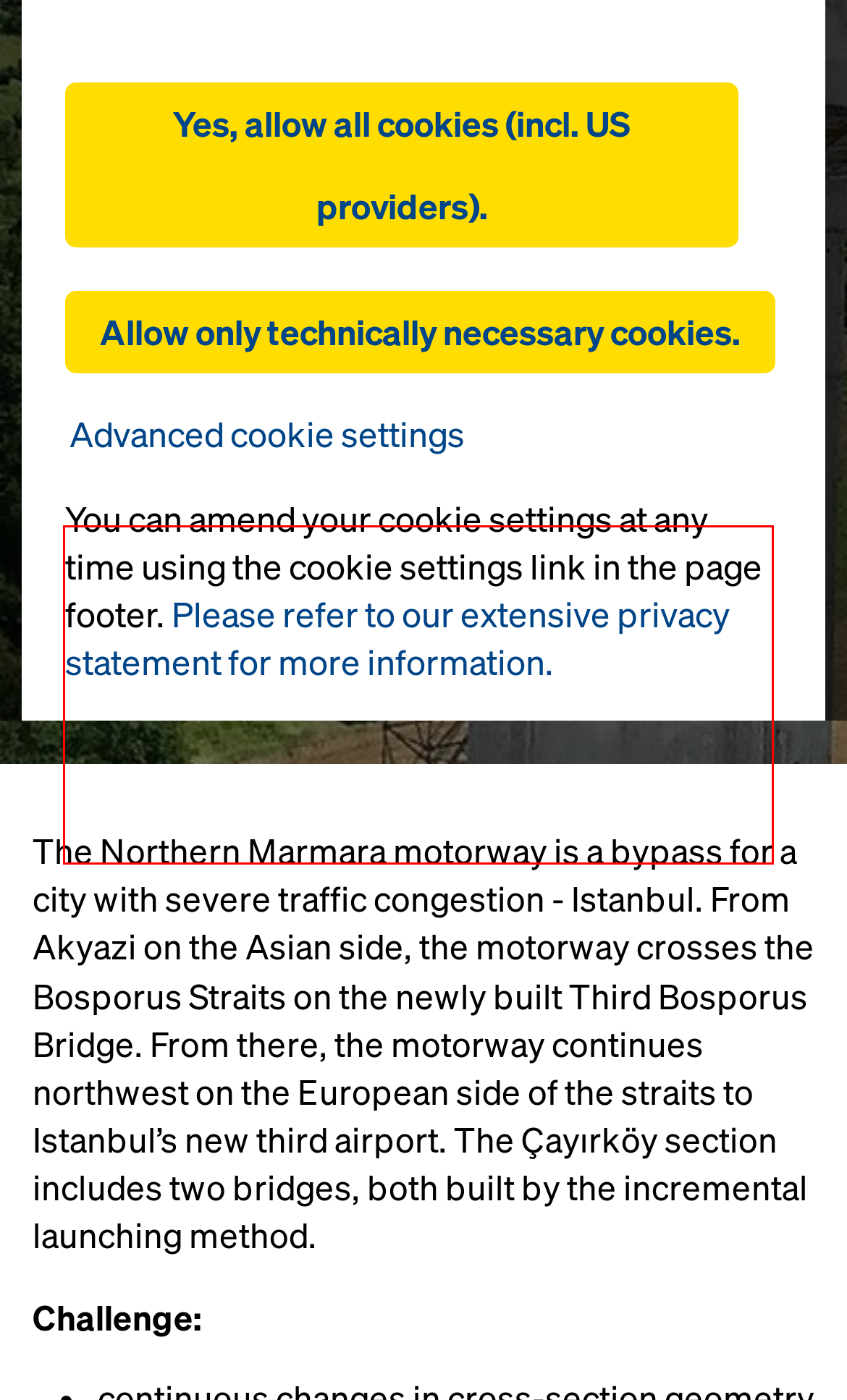Using the provided screenshot, read and generate the text content within the red-bordered area.

Technically necessary cookies (essential) are required for the proper functioning of the website. If you do not agree with the processing of your data by setting technically necessary cookies, you will not be able to access the website. See also: "Advanced cookie settings".